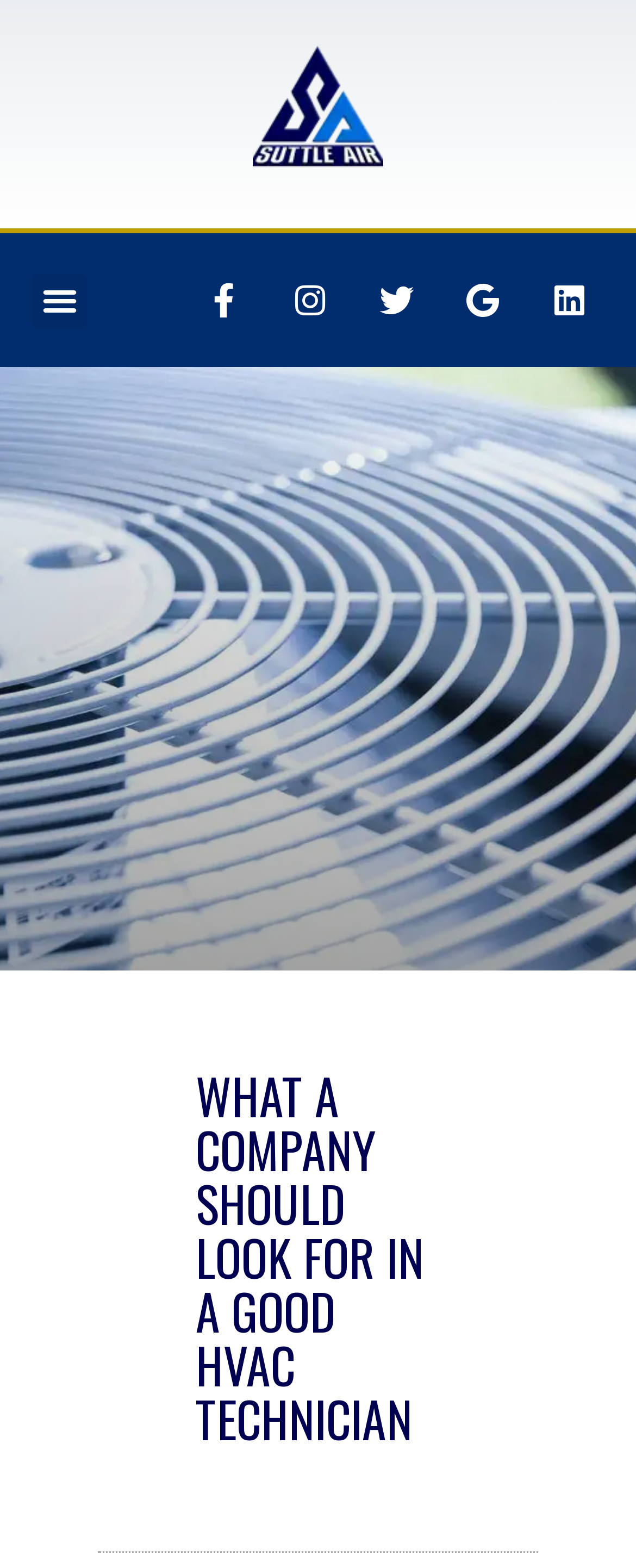Identify the bounding box of the UI element described as follows: "Instagram". Provide the coordinates as four float numbers in the range of 0 to 1 [left, top, right, bottom].

[0.433, 0.17, 0.541, 0.213]